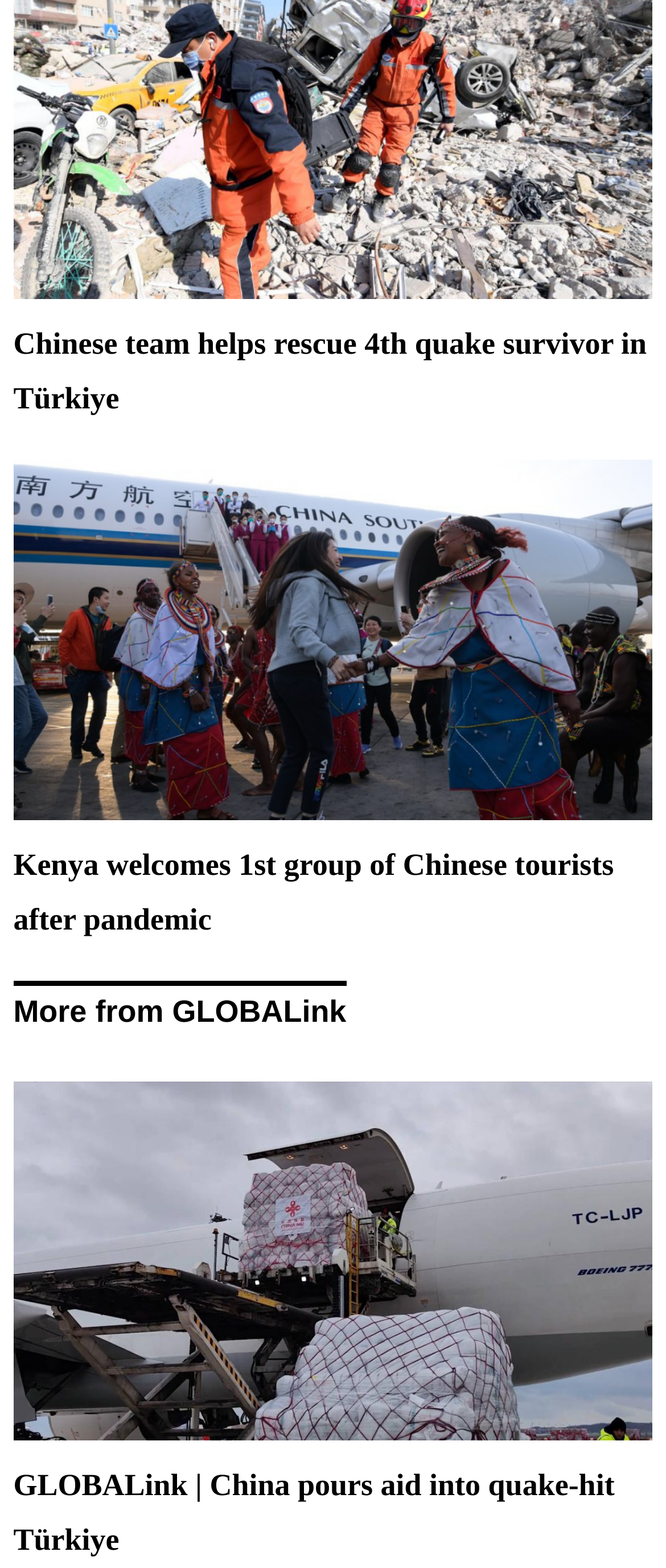How many links are on the webpage?
Refer to the screenshot and respond with a concise word or phrase.

5